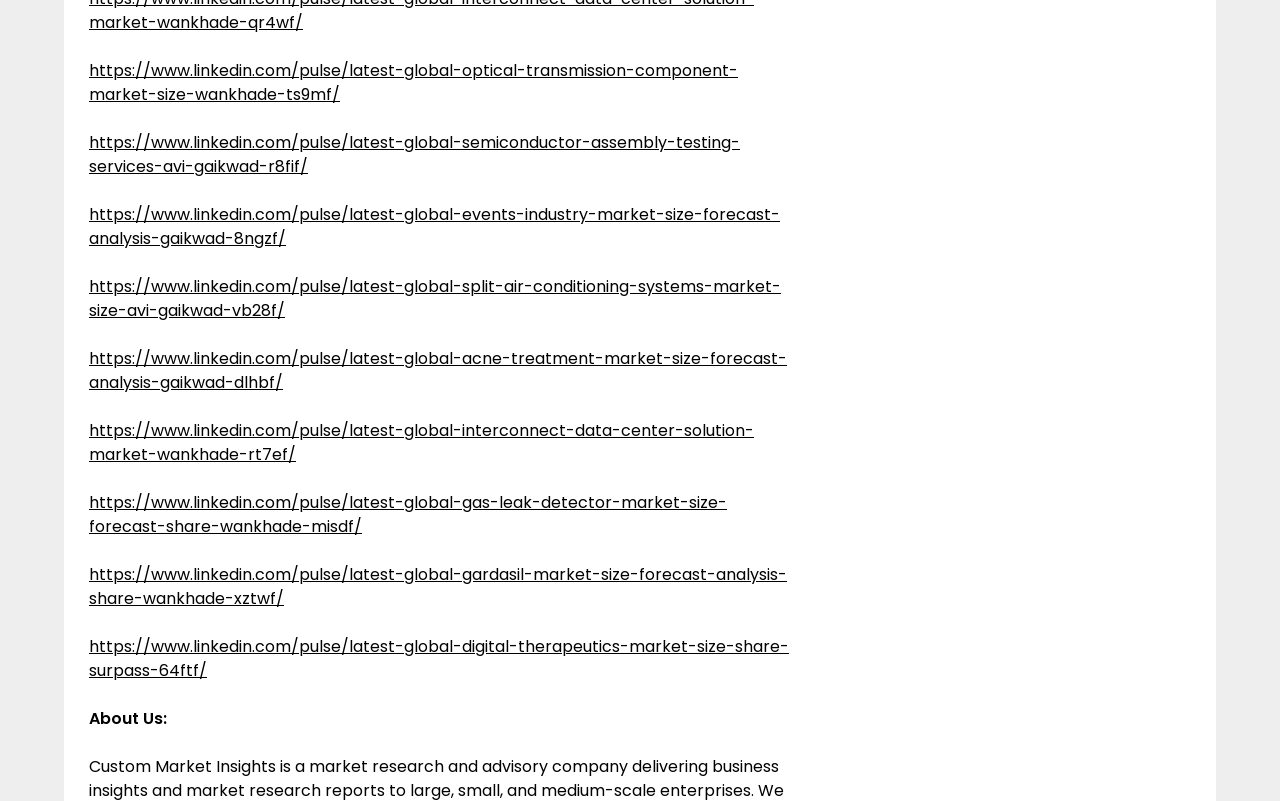Identify the bounding box coordinates of the element to click to follow this instruction: 'learn about latest global gas leak detector market size'. Ensure the coordinates are four float values between 0 and 1, provided as [left, top, right, bottom].

[0.07, 0.613, 0.568, 0.672]